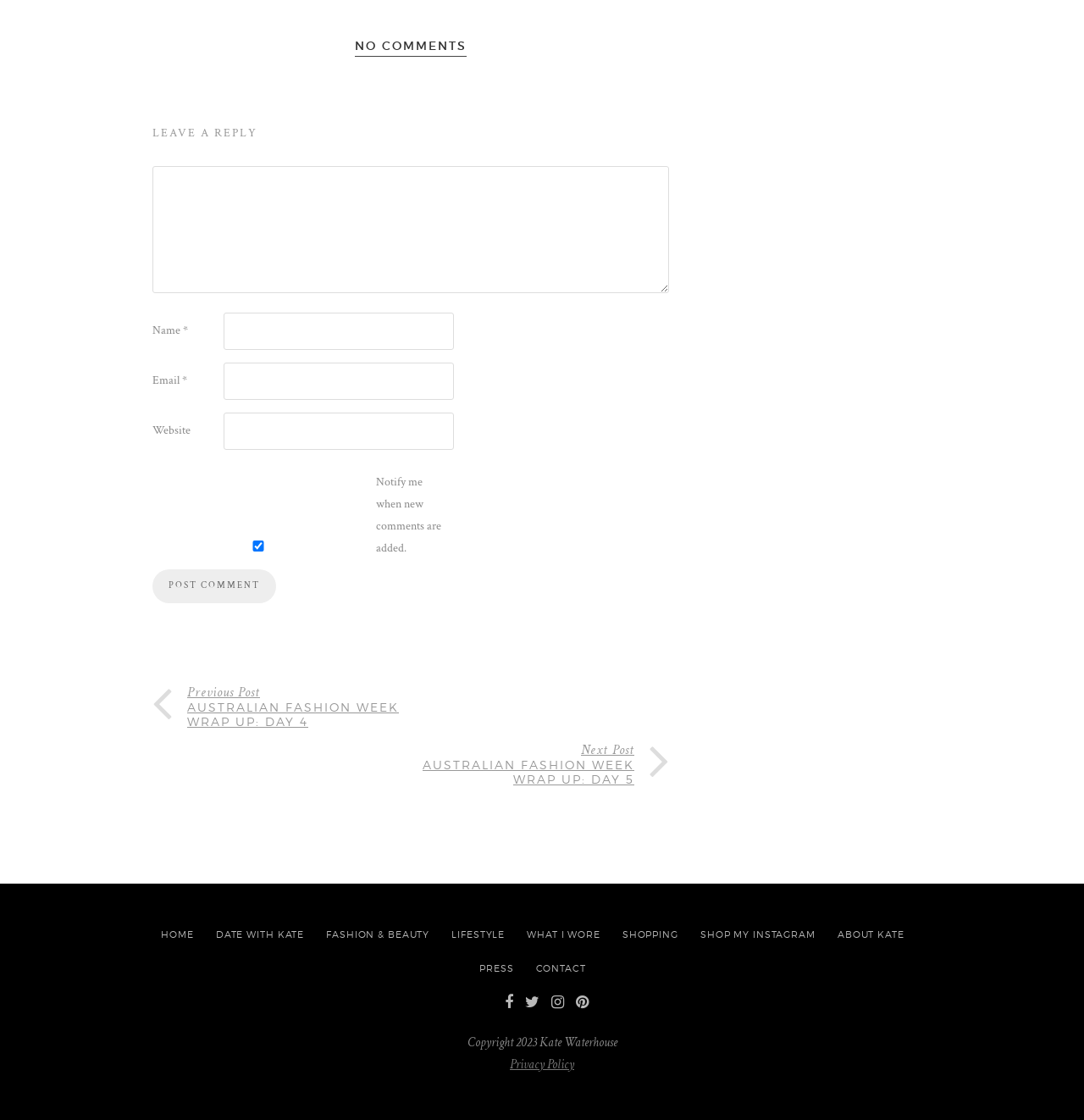What is the text of the checkbox label?
Provide a one-word or short-phrase answer based on the image.

Notify me when new comments are added.